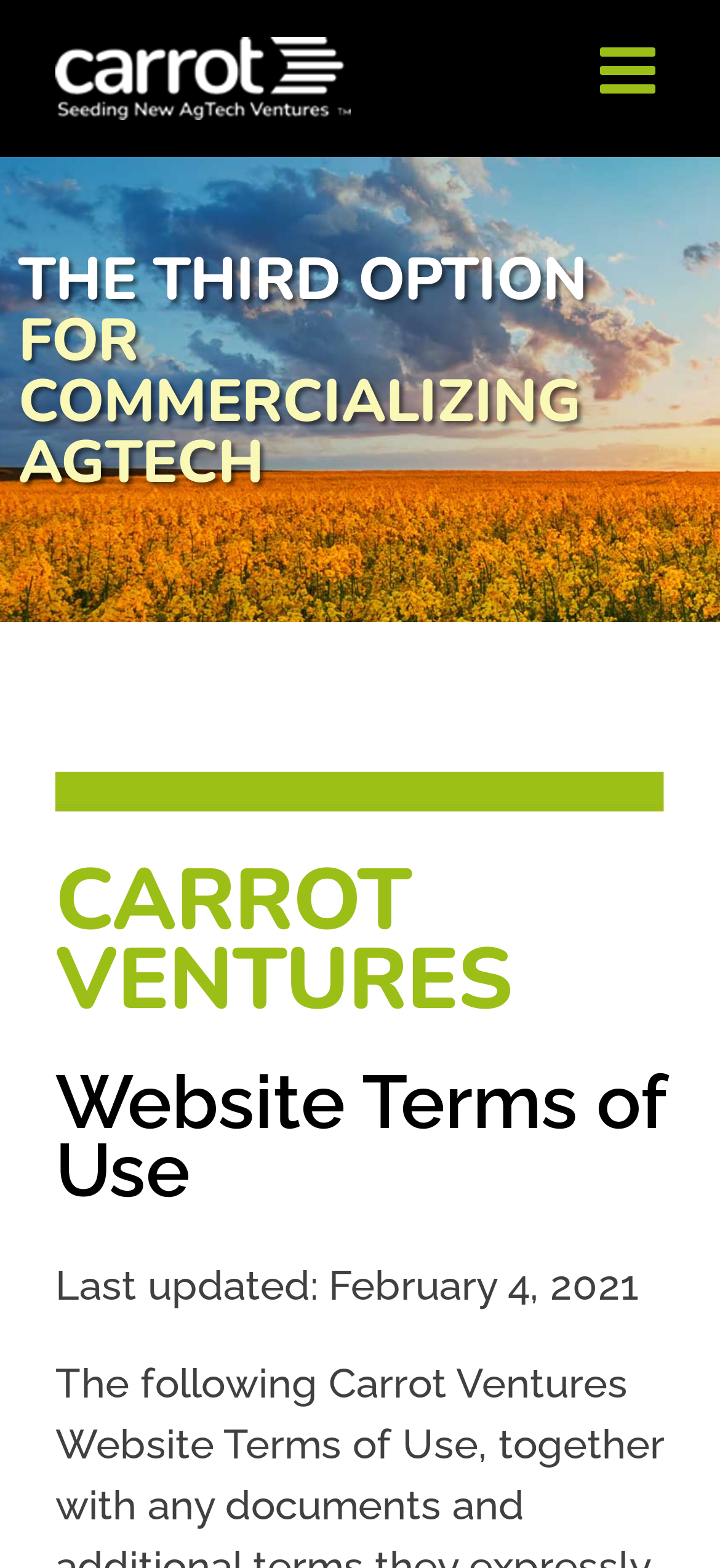When were the website terms of use last updated?
Answer the question in a detailed and comprehensive manner.

The last updated date of the website terms of use can be found at the bottom of the webpage, which is stated as 'Last updated: February 4, 2021'.